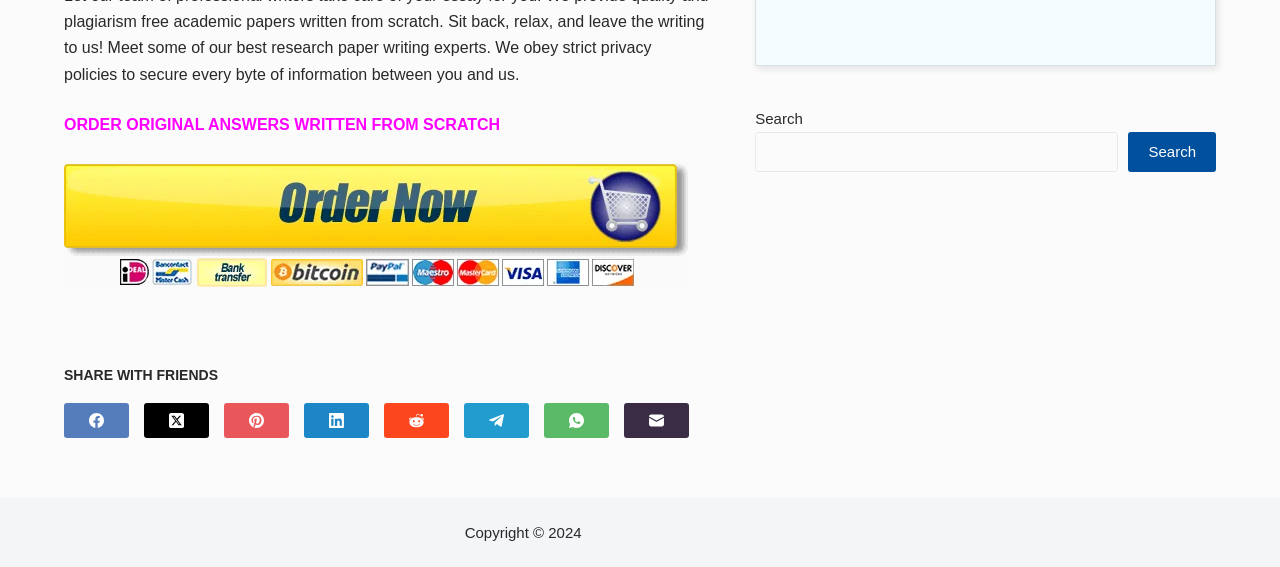Give the bounding box coordinates for this UI element: "aria-label="Telegram"". The coordinates should be four float numbers between 0 and 1, arranged as [left, top, right, bottom].

[0.362, 0.71, 0.413, 0.772]